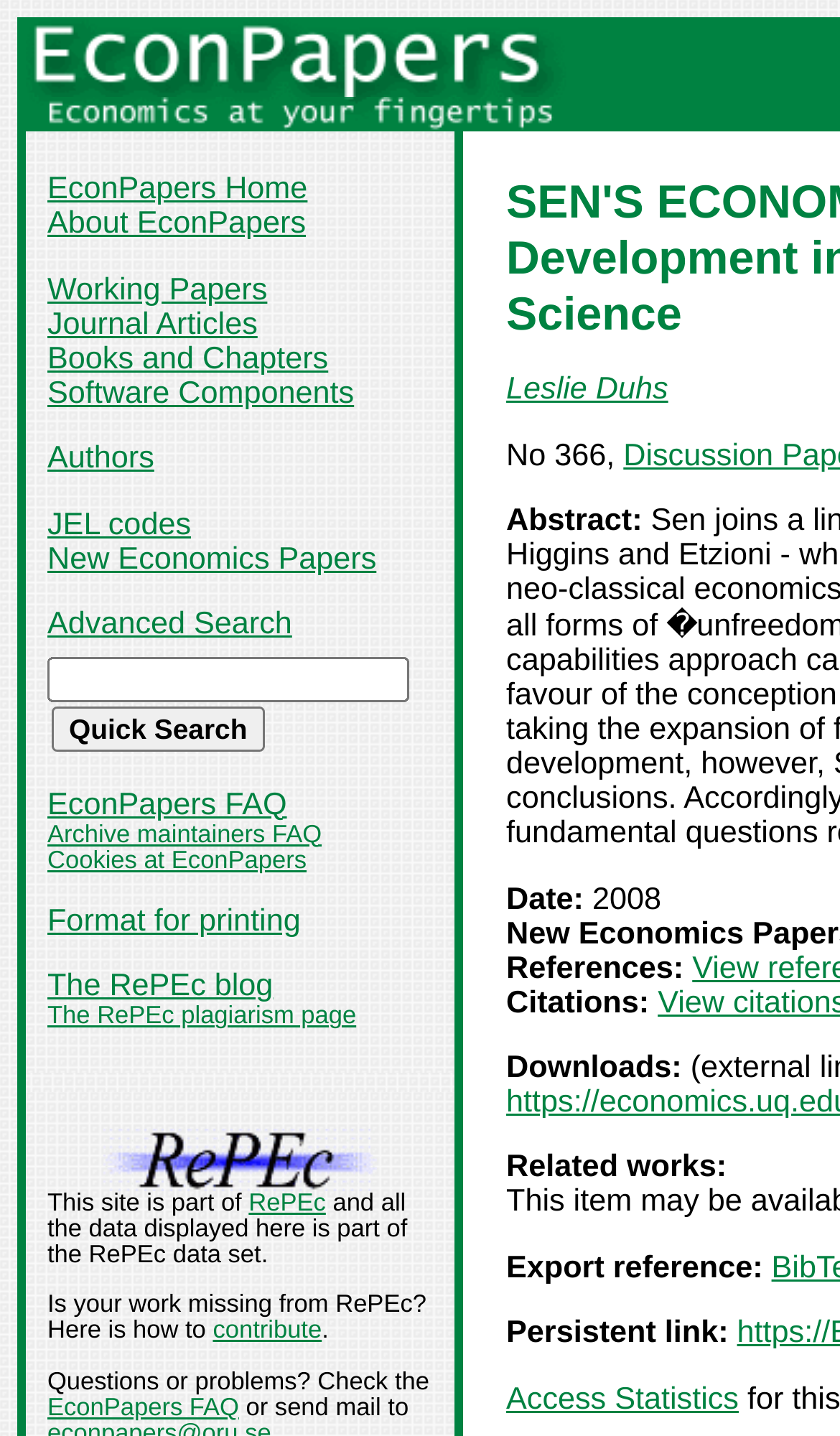Describe the webpage meticulously, covering all significant aspects.

The webpage appears to be a research paper page on the EconPapers website. At the top, there is a header section with two images, "EconPapers" and "Economics at your fingertips", which are positioned side by side. Below the header, there is a navigation menu with multiple links, including "EconPapers Home", "About EconPapers", "Working Papers", "Journal Articles", and others. These links are arranged horizontally and take up most of the width of the page.

On the right side of the navigation menu, there is a search box with a "Quick Search" button. Below the search box, there are several links to related resources, such as "EconPapers FAQ", "Archive maintainers FAQ", and "Cookies at EconPapers".

The main content of the page is focused on a specific research paper, "SEN'S ECONOMIC PHILOSOPHY Capabilities and Human Development in the Revival of Economics as a Moral Science". The paper's details are presented in a section with several static text elements, including the author's name, "Leslie Duhs", an abstract, and various metadata such as date, references, citations, downloads, and related works.

At the bottom of the page, there are additional links and resources, including a "RePEc" logo and link, a "contribute" link, and a section with contact information and a link to the EconPapers FAQ.